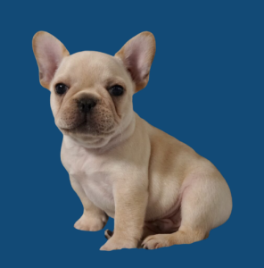Answer this question in one word or a short phrase: What is the shape of the puppy's ears?

Perky